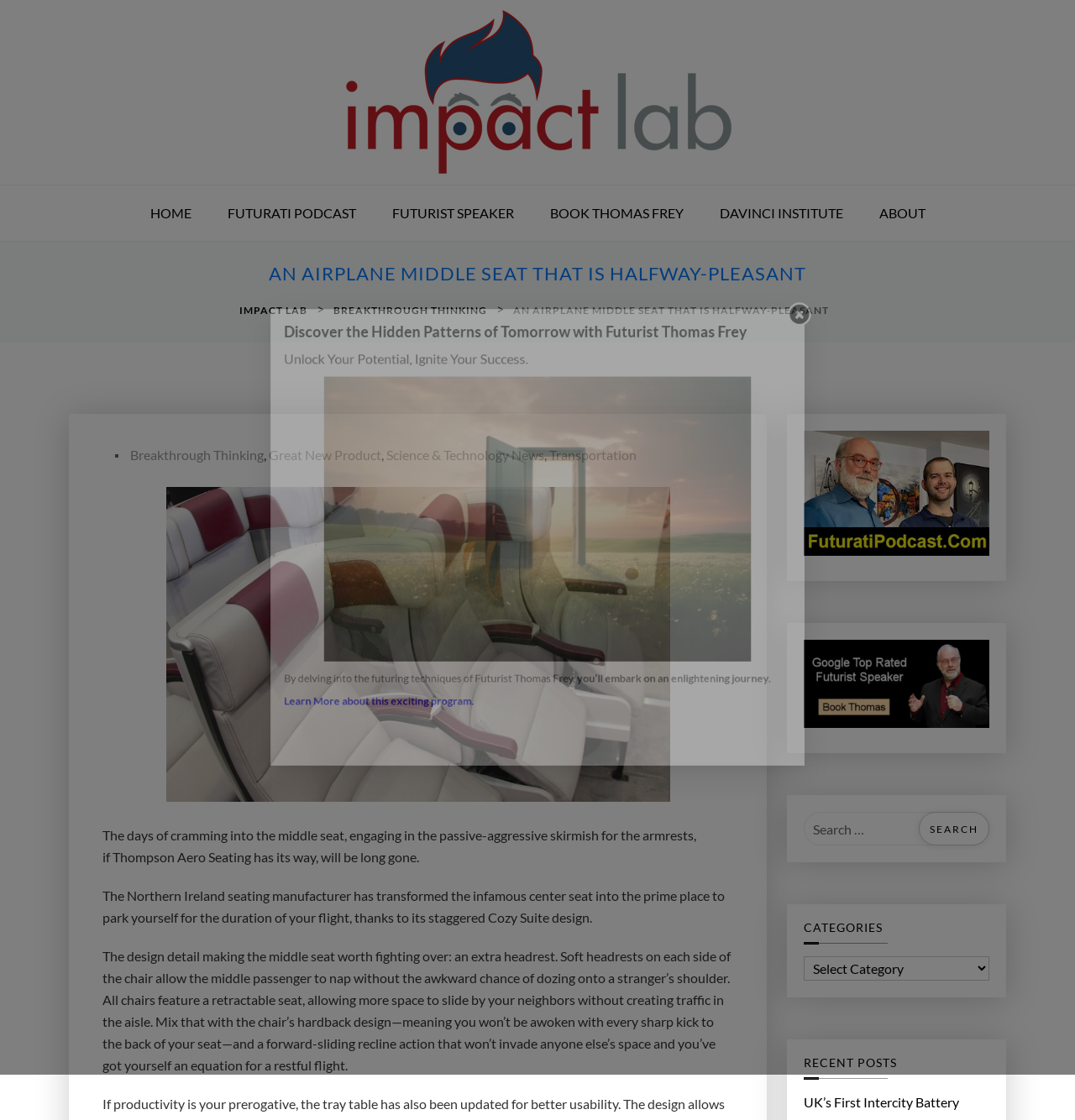Locate the bounding box coordinates of the segment that needs to be clicked to meet this instruction: "Search for something".

[0.748, 0.725, 0.92, 0.755]